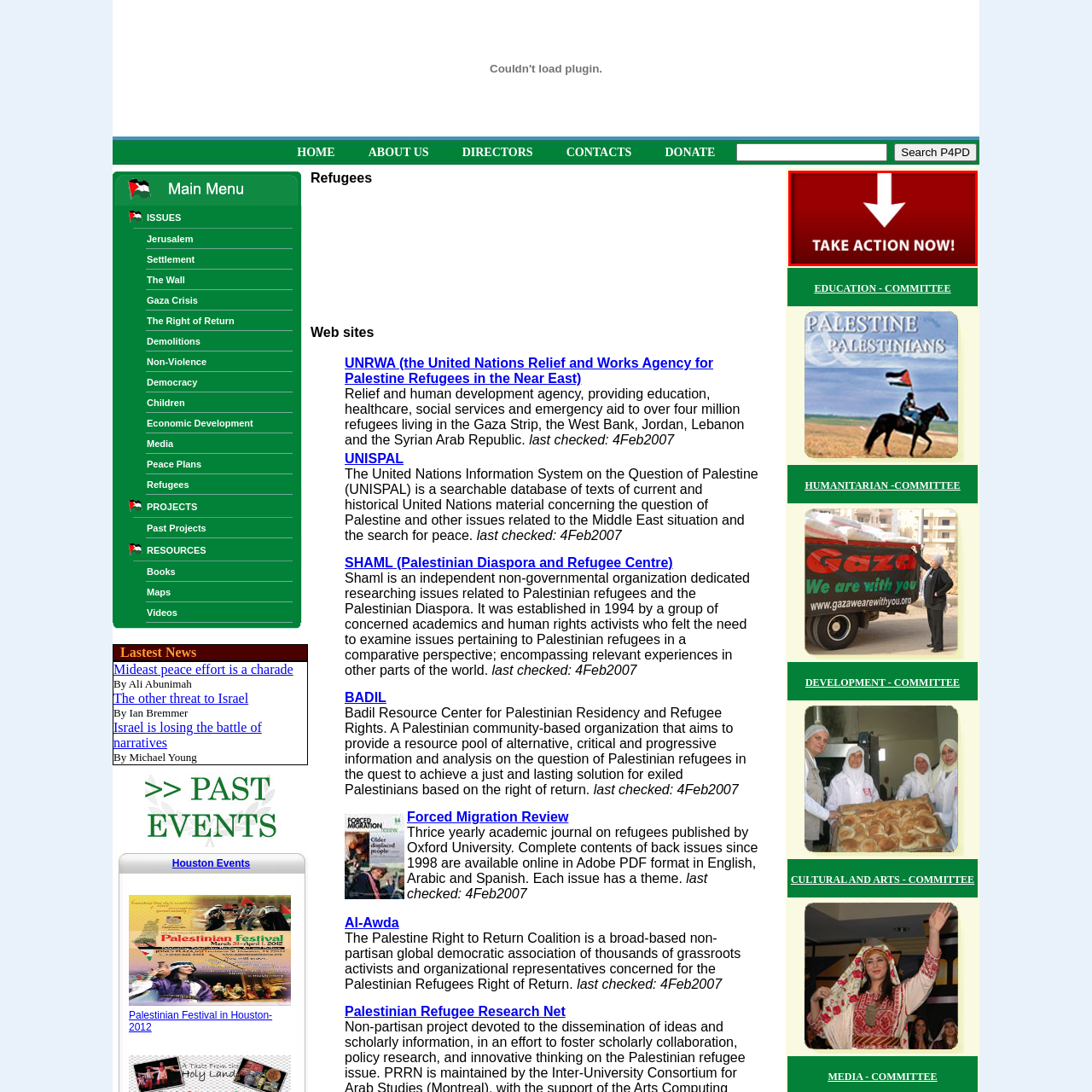Refer to the image marked by the red boundary and provide a single word or phrase in response to the question:
What is the direction of the arrow?

Downward